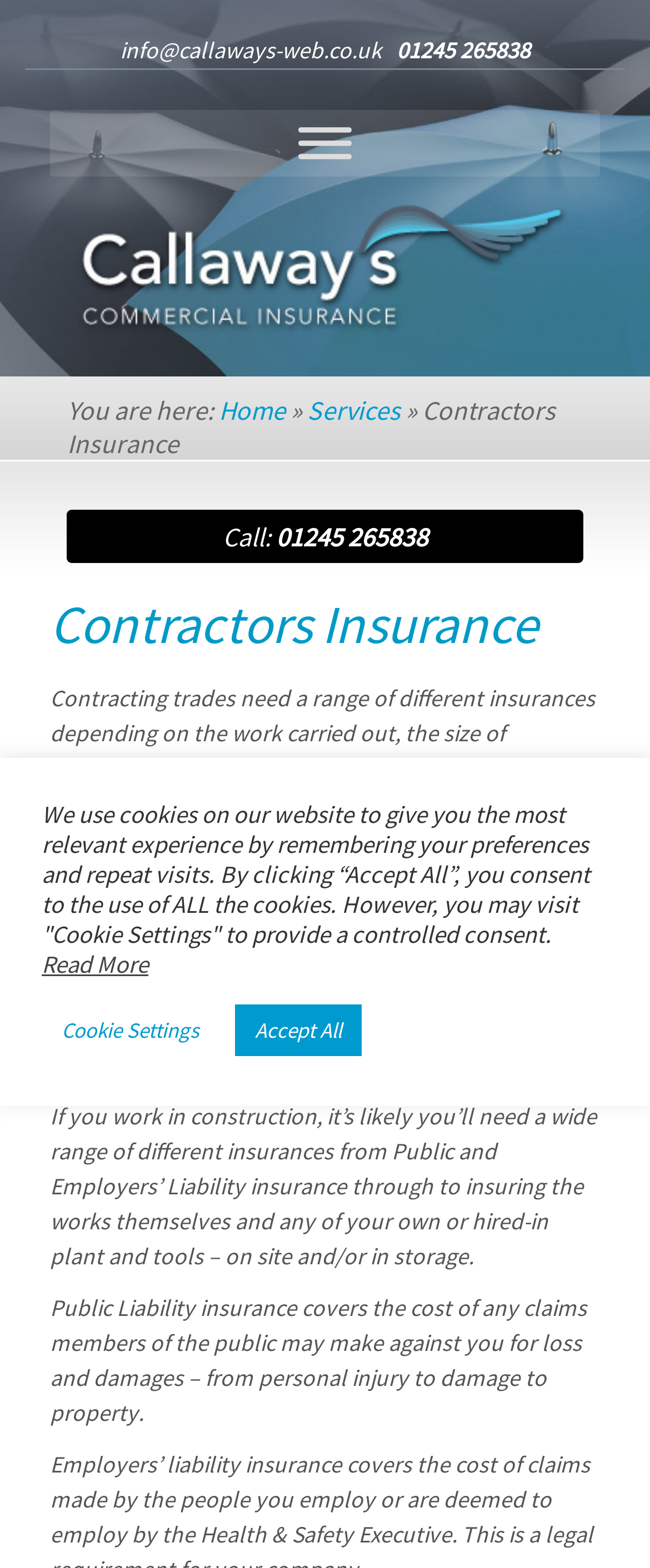Determine the bounding box coordinates for the area you should click to complete the following instruction: "Call the phone number".

[0.61, 0.022, 0.815, 0.041]